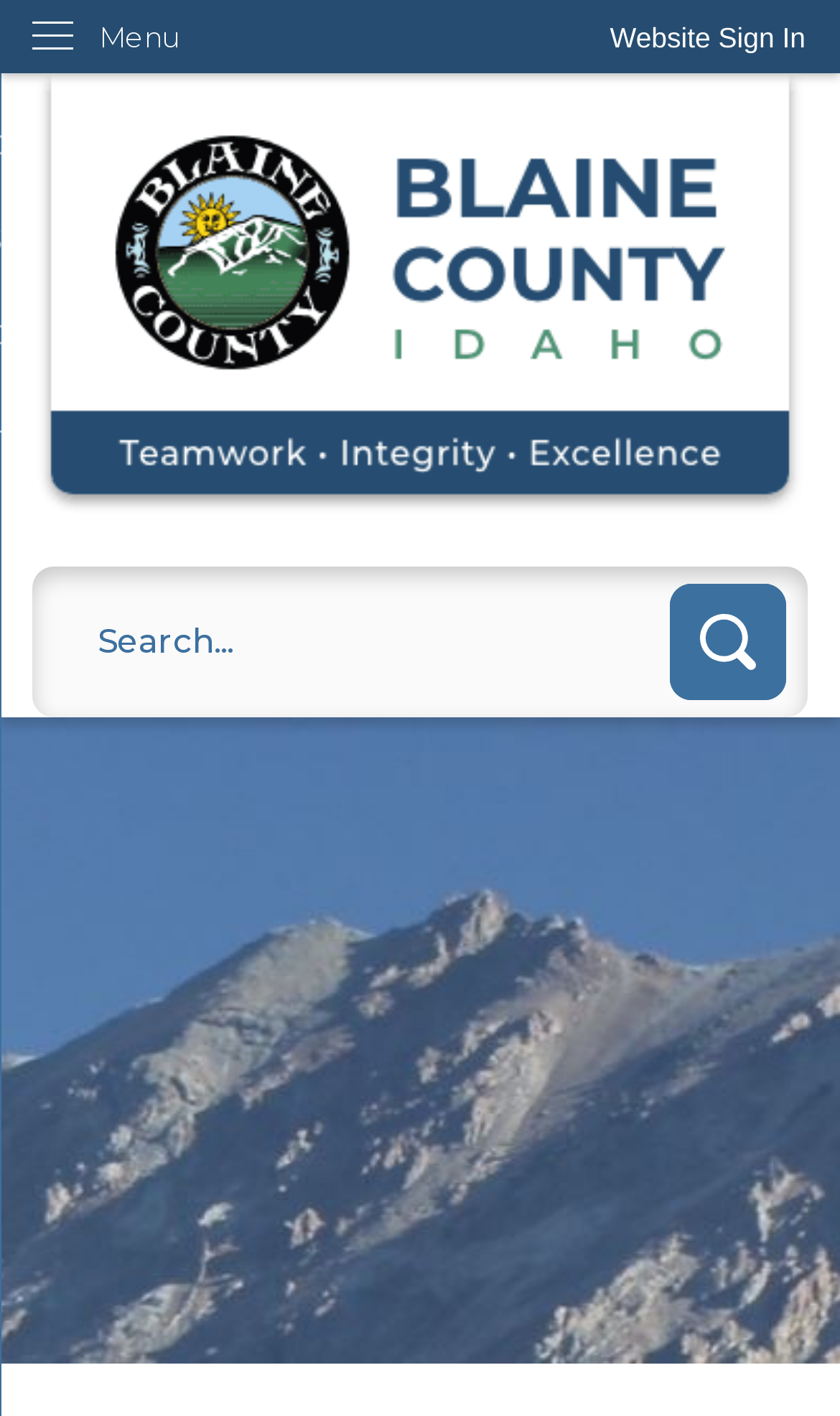Based on the provided description, "parent_node: Search name="searchField" placeholder="Search..." title="Search..."", find the bounding box of the corresponding UI element in the screenshot.

[0.039, 0.4, 0.961, 0.506]